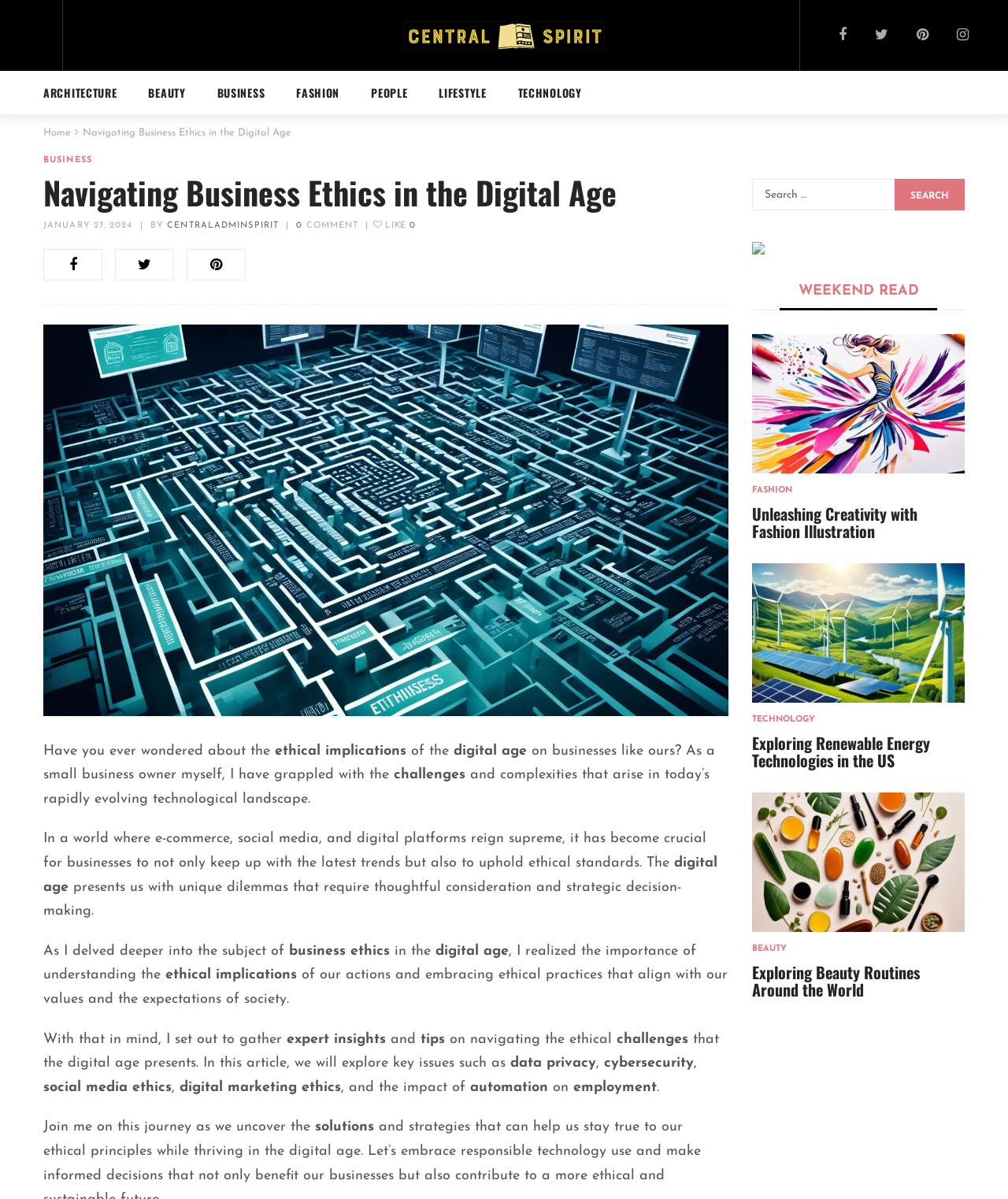Identify the bounding box coordinates of the clickable region to carry out the given instruction: "Click on the 'FASHION' link".

[0.294, 0.063, 0.337, 0.092]